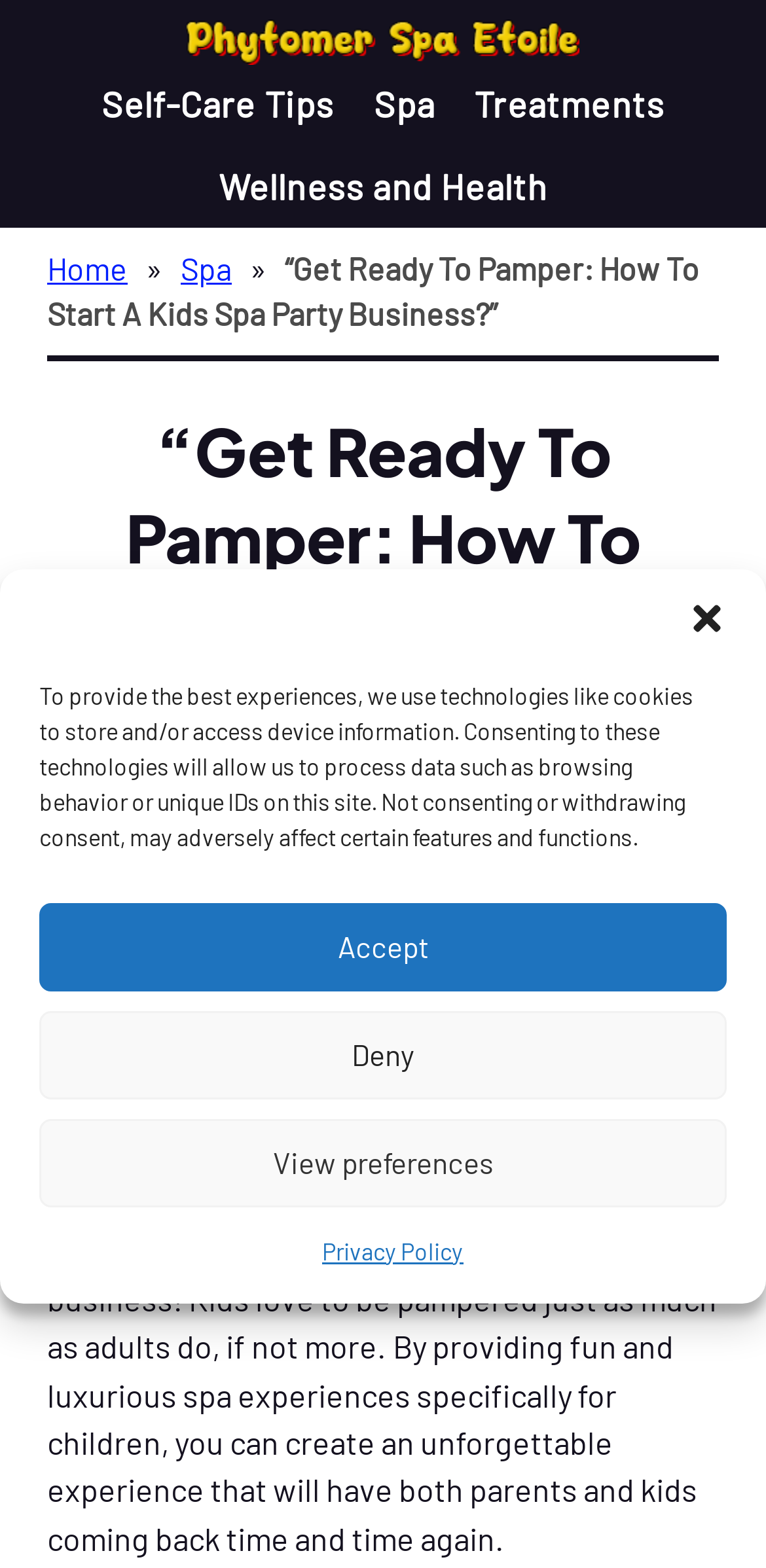Highlight the bounding box coordinates of the region I should click on to meet the following instruction: "Click the 'Close dialog' button".

[0.897, 0.381, 0.949, 0.406]